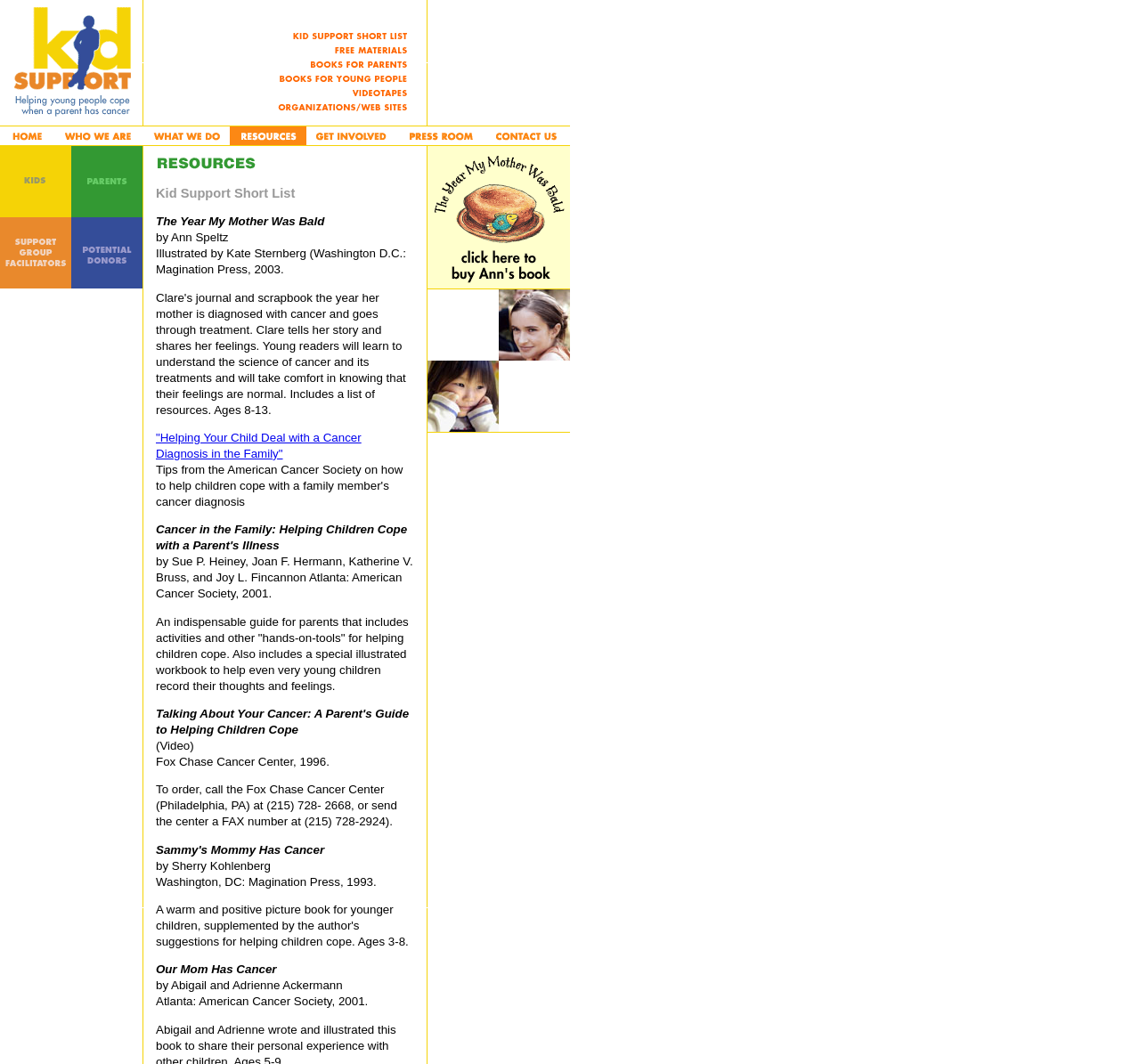What is the purpose of the website?
Please look at the screenshot and answer in one word or a short phrase.

Kid Support